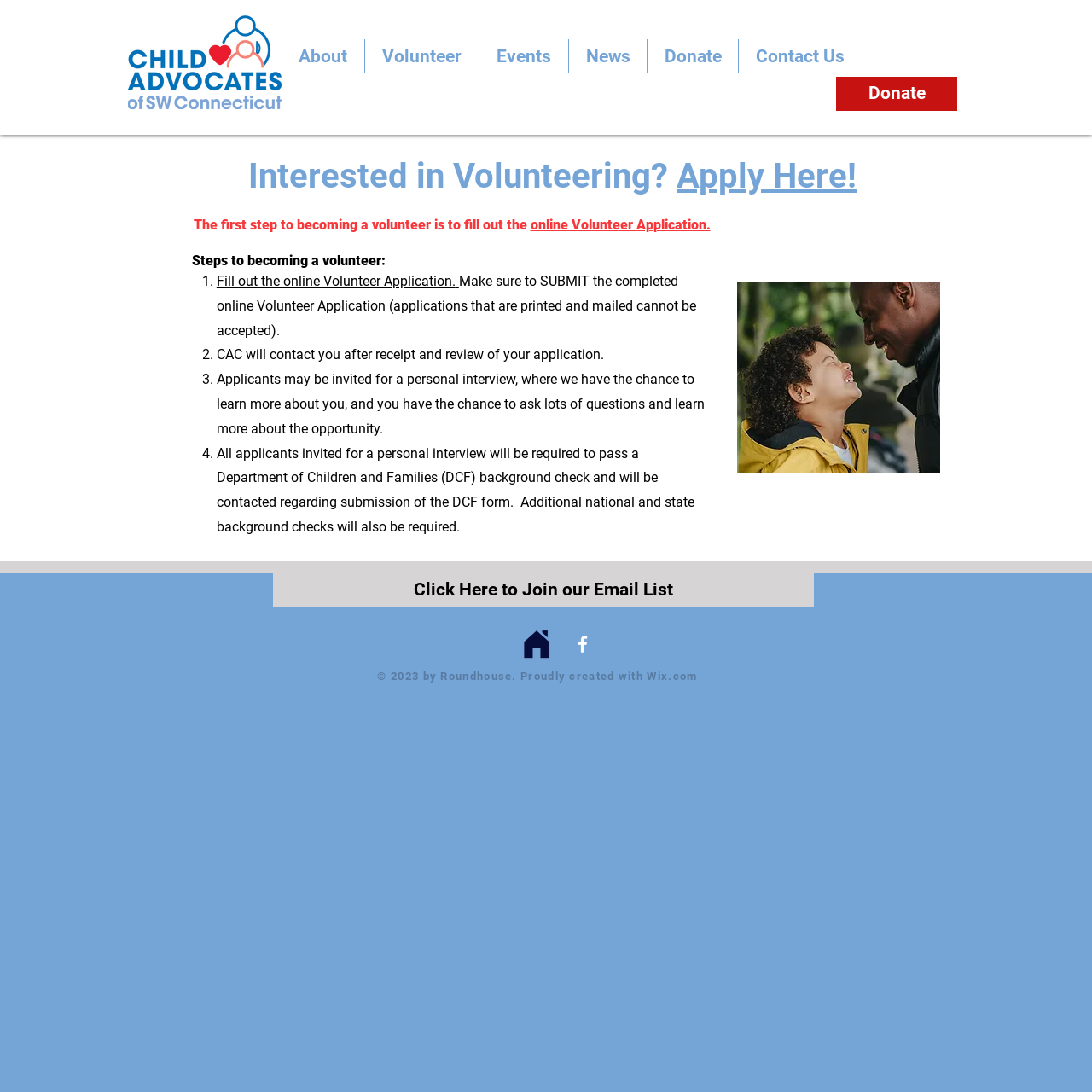Please identify the bounding box coordinates of the element that needs to be clicked to execute the following command: "Click Volunteer". Provide the bounding box using four float numbers between 0 and 1, formatted as [left, top, right, bottom].

[0.334, 0.036, 0.438, 0.067]